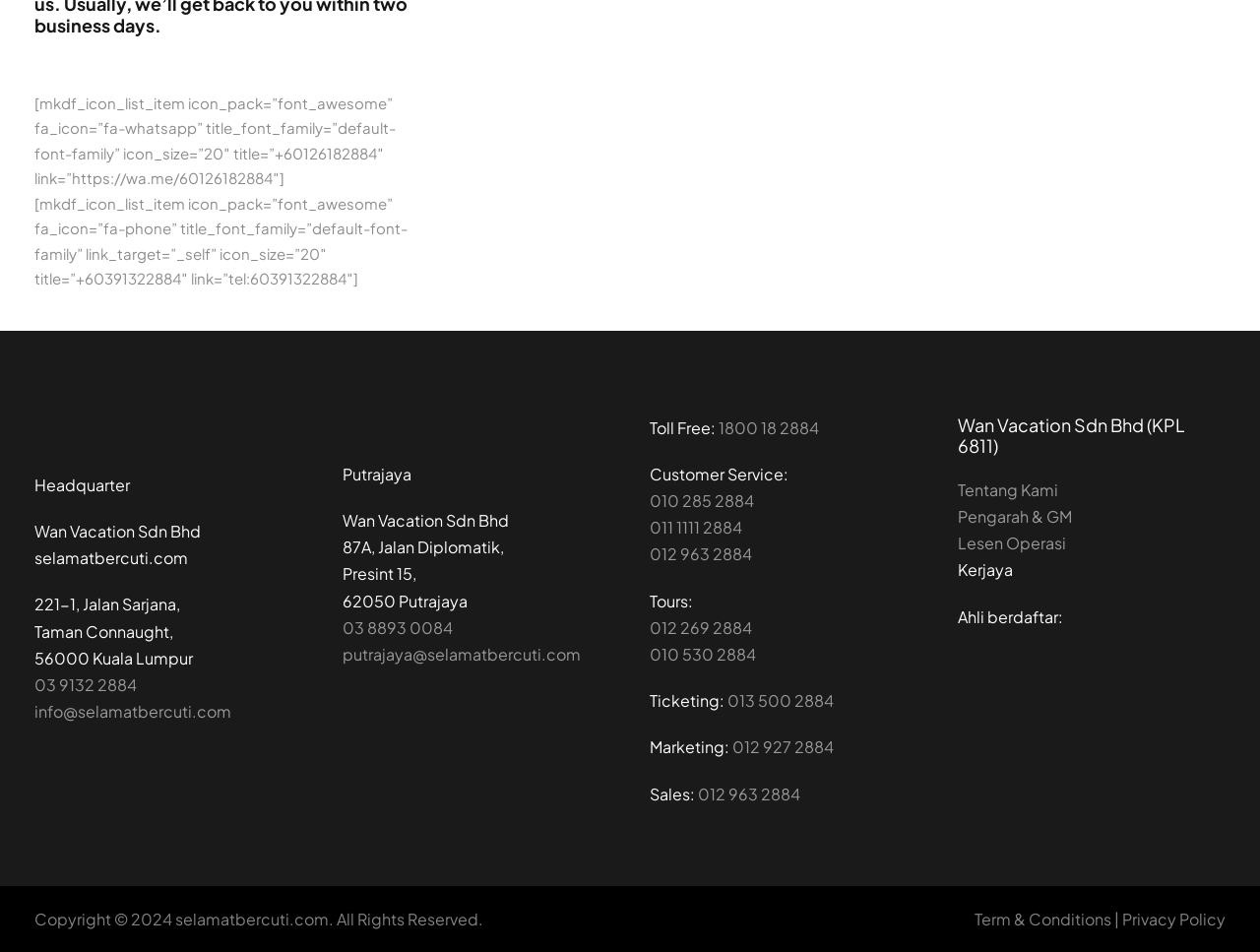Identify the bounding box coordinates of the clickable section necessary to follow the following instruction: "Contact the customer service". The coordinates should be presented as four float numbers from 0 to 1, i.e., [left, top, right, bottom].

[0.57, 0.438, 0.65, 0.46]